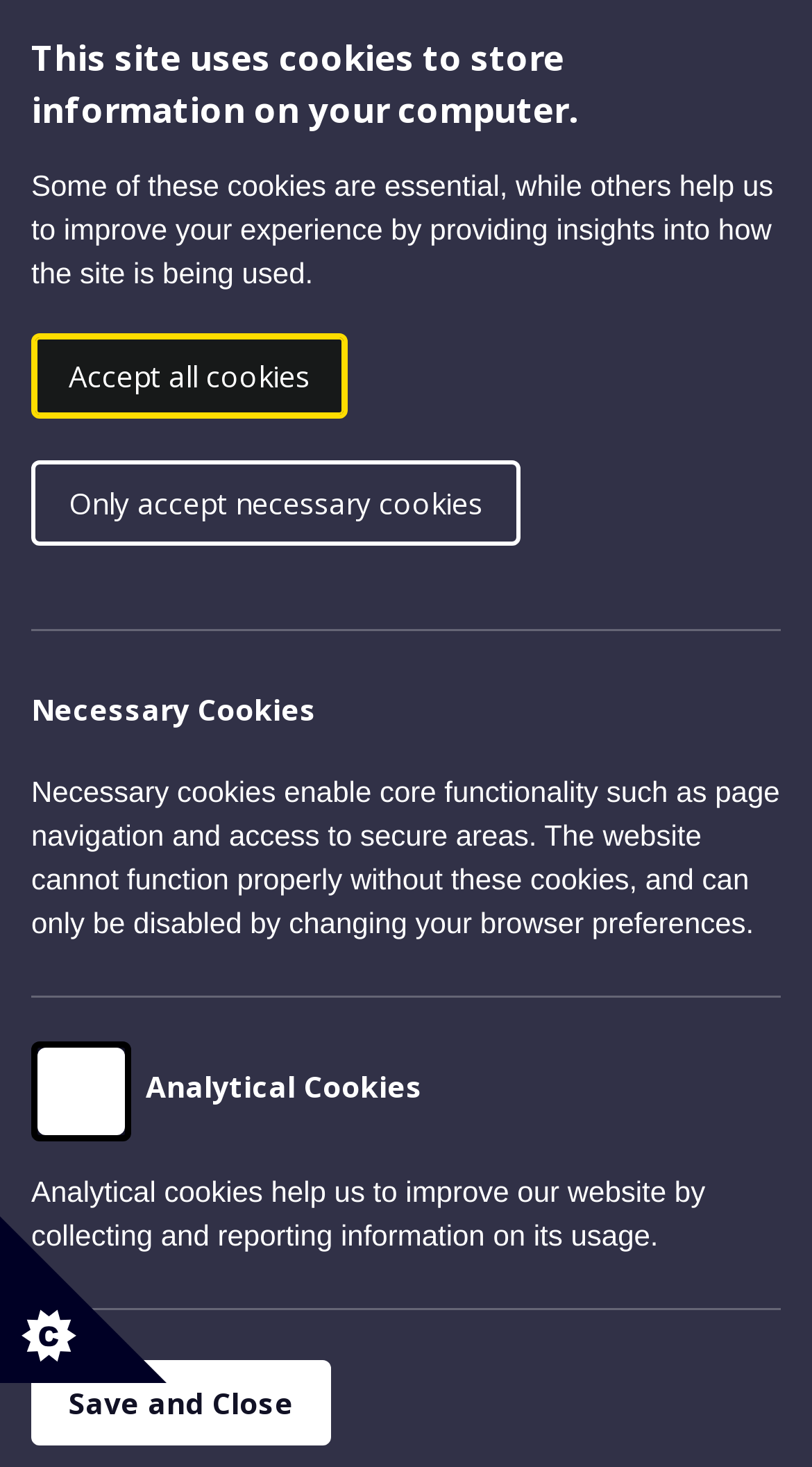Describe all visible elements and their arrangement on the webpage.

The webpage appears to be an article from the National Statistical website, with the title "People matter: improving our estimates of human capital". At the top of the page, there is a notification about the site using cookies, with options to accept all cookies or only necessary ones. Below this, there is a section explaining the necessary cookies and their purpose.

On the top left, there is a logo of the Office for National Statistics, accompanied by a link to the ONS website. Next to it, there is a heading "National Statistical" and a subheading "News and insight from the Office for National Statistics". 

A search bar is located in the middle of the top section, allowing users to search for specific content. Below the search bar, there is a link to the "Home" page.

The main content of the article begins with a heading "People matter: improving our estimates of human capital", followed by the author's name, "John Marais", and the publication date, "March 10, 2020". The article is categorized under "Economy", "ONS", "Population", and "Public Policy", with links to each category.

There are no images directly related to the article's content, but there is a logo of the Office for National Statistics at the top.